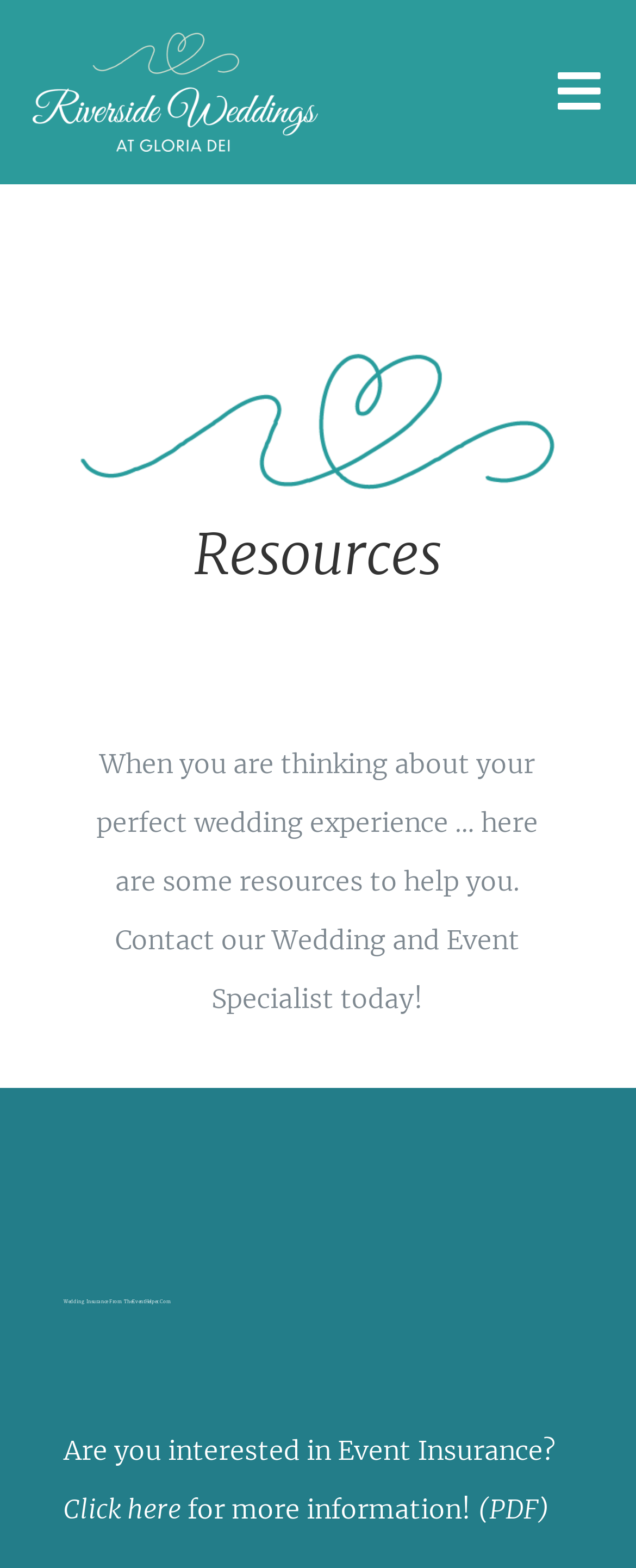Please specify the bounding box coordinates of the clickable section necessary to execute the following command: "Get more information about Event Insurance".

[0.1, 0.952, 0.285, 0.972]